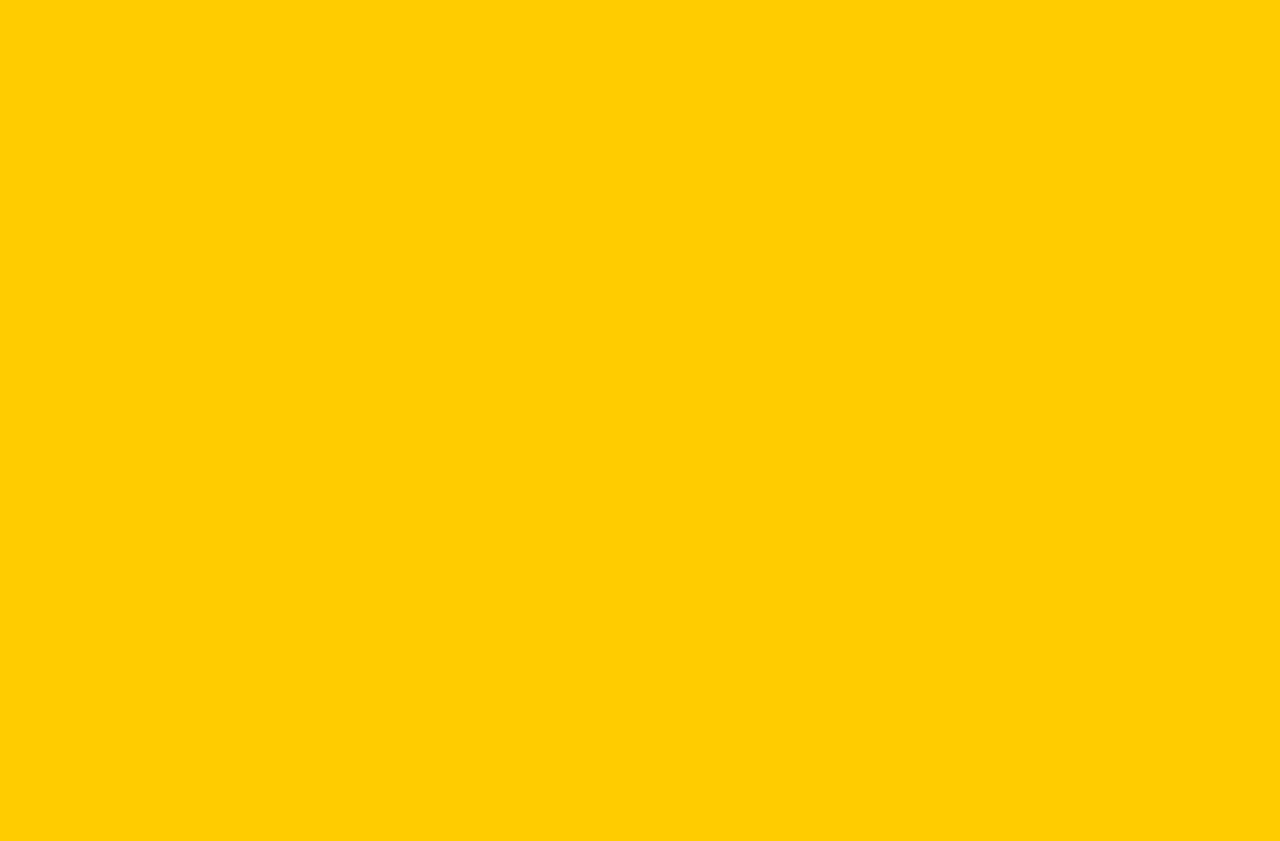What is the purpose of submitting applications electronically?
Please provide a comprehensive and detailed answer to the question.

According to the webpage, applications must be submitted electronically via the forms available in the Erasmus+ website and the websites of the Erasmus+ National Agencies, which implies that the purpose is for actions managed by these agencies.